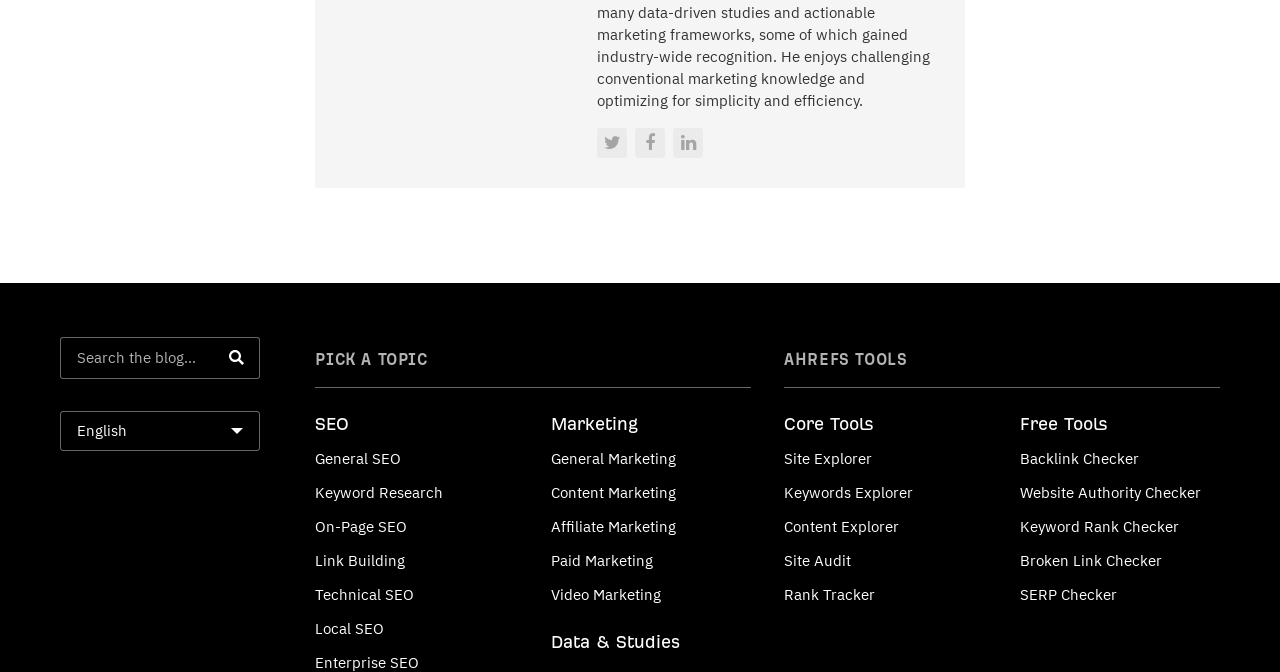Indicate the bounding box coordinates of the clickable region to achieve the following instruction: "Learn about Keyword Research."

[0.246, 0.718, 0.346, 0.746]